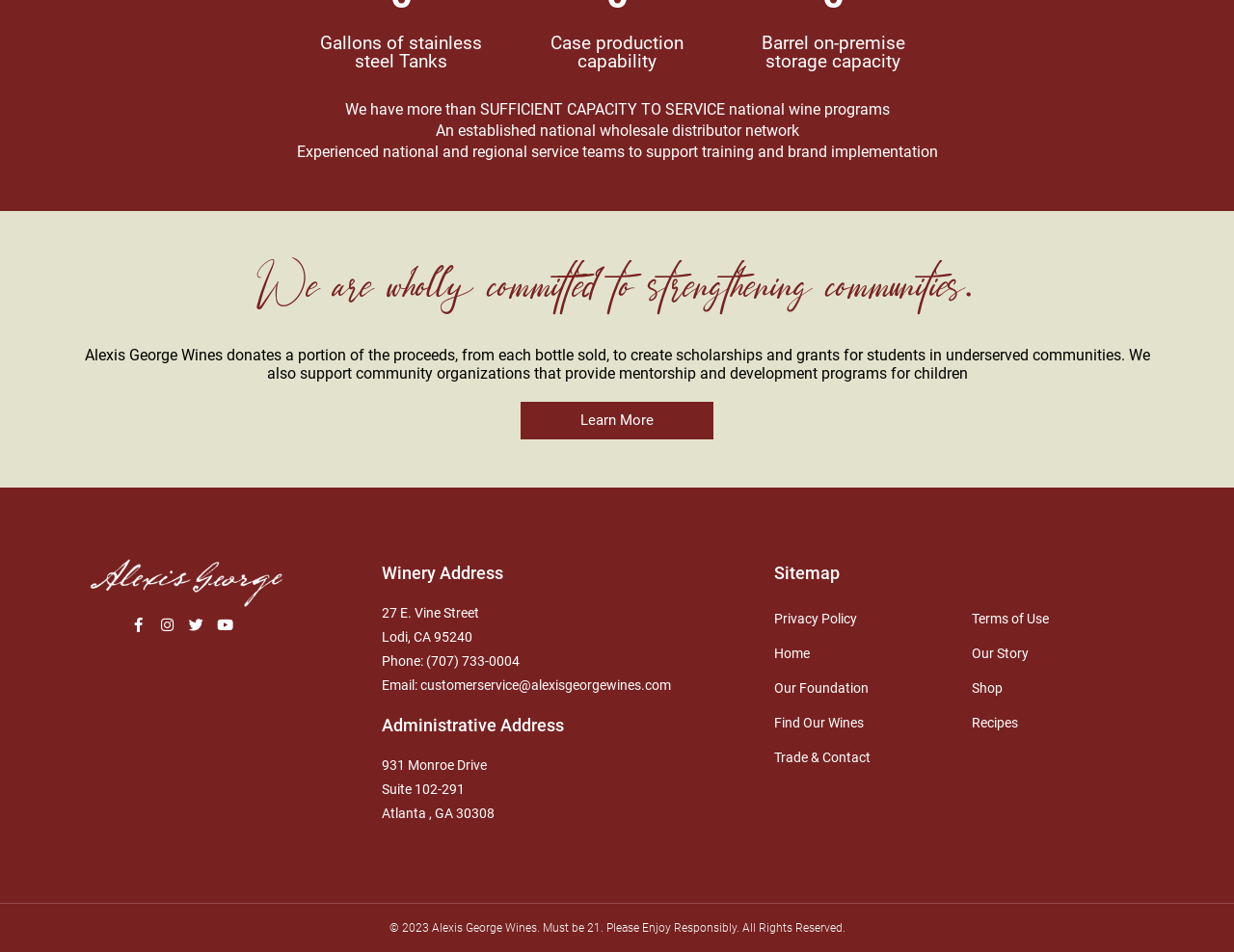Utilize the details in the image to give a detailed response to the question: What is the phone number of the winery?

The question is asking about the phone number of the winery, which is mentioned in the link '(707) 733-0004' under the heading 'Winery Address'.